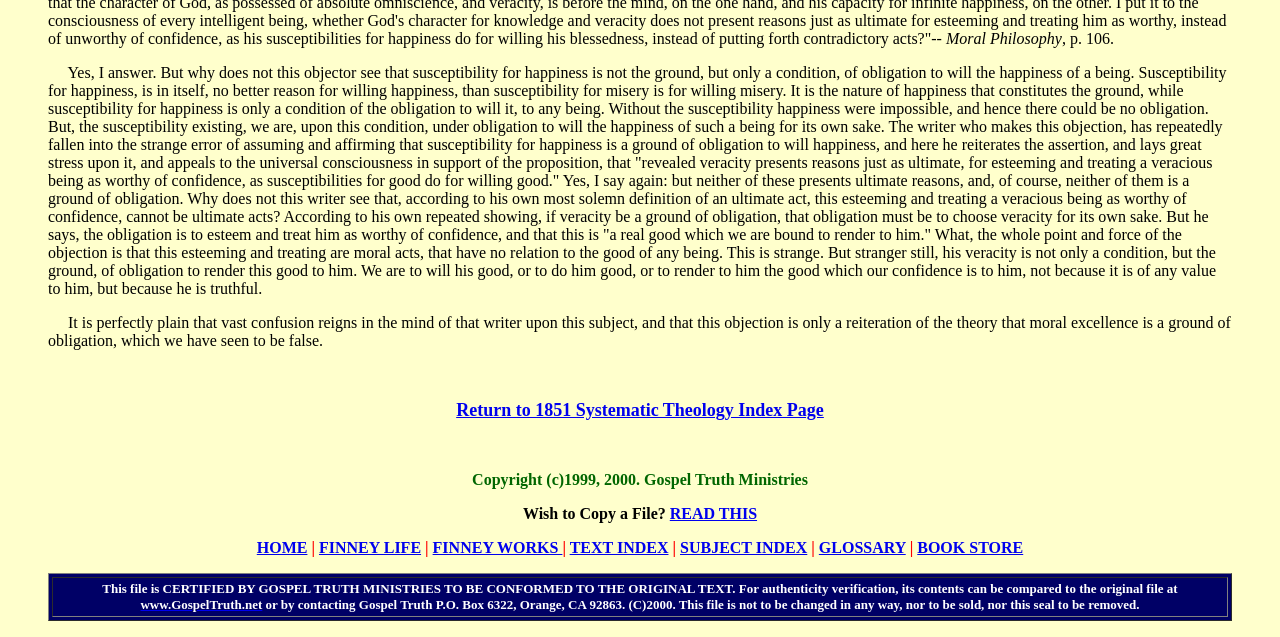Find the bounding box coordinates of the element I should click to carry out the following instruction: "Visit www.GospelTruth.net".

[0.11, 0.934, 0.205, 0.961]